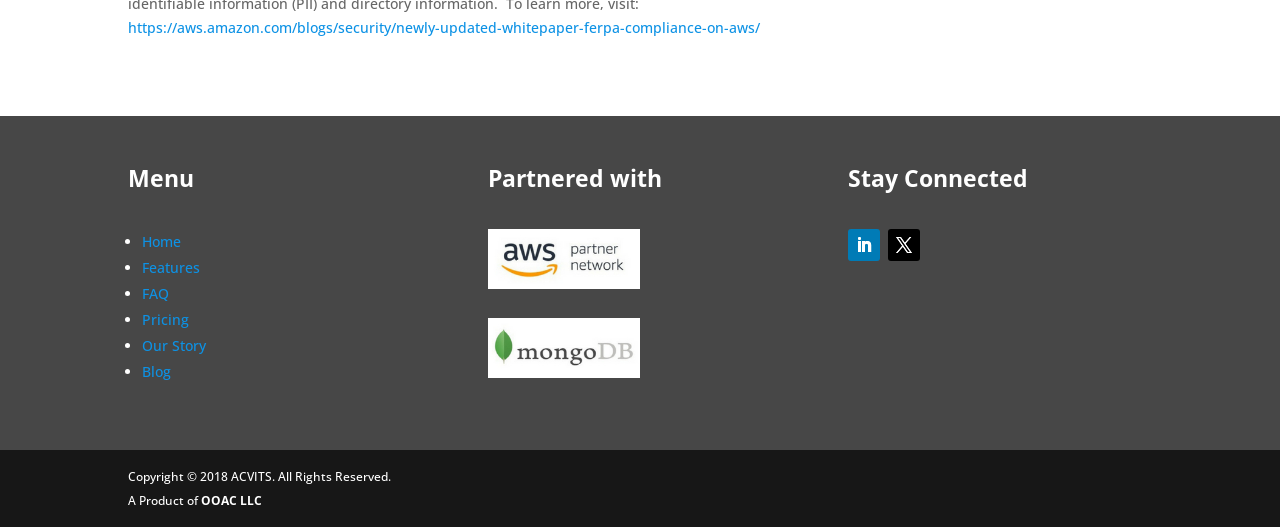How many social media links are there?
Please give a detailed and elaborate answer to the question based on the image.

I found two social media links, represented by icons '' and '', which are commonly used to represent social media platforms.